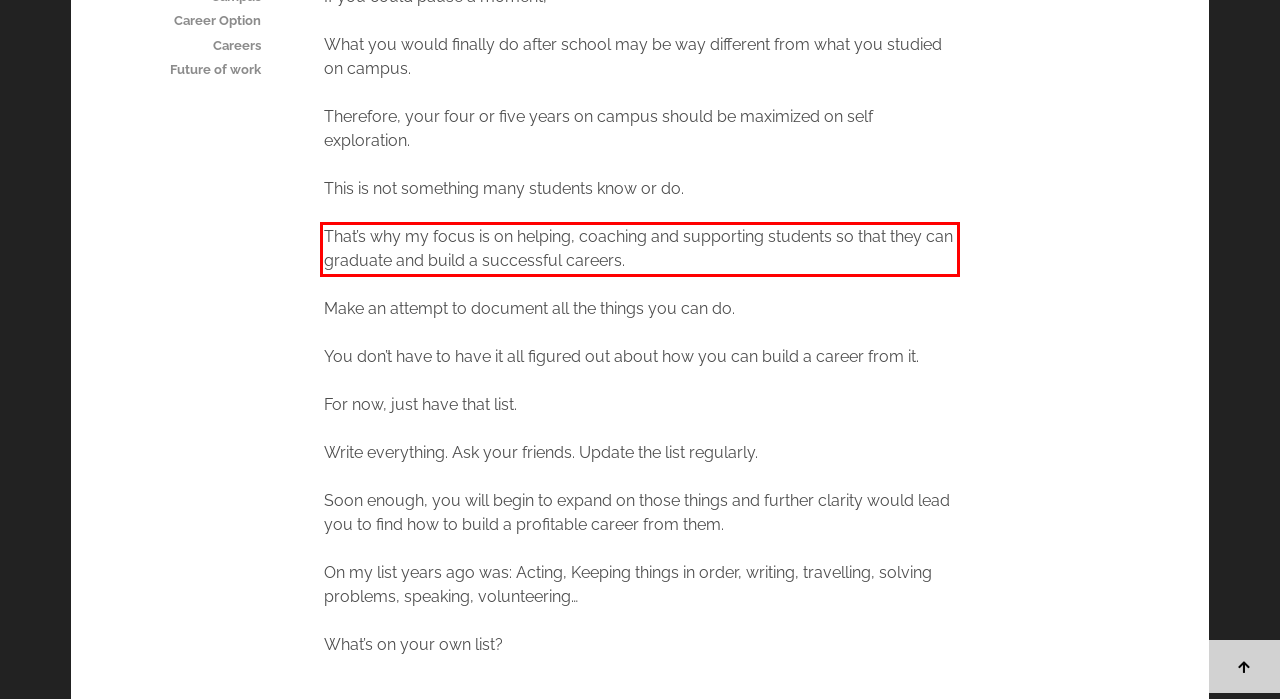You are given a screenshot of a webpage with a UI element highlighted by a red bounding box. Please perform OCR on the text content within this red bounding box.

That’s why my focus is on helping, coaching and supporting students so that they can graduate and build a successful careers.